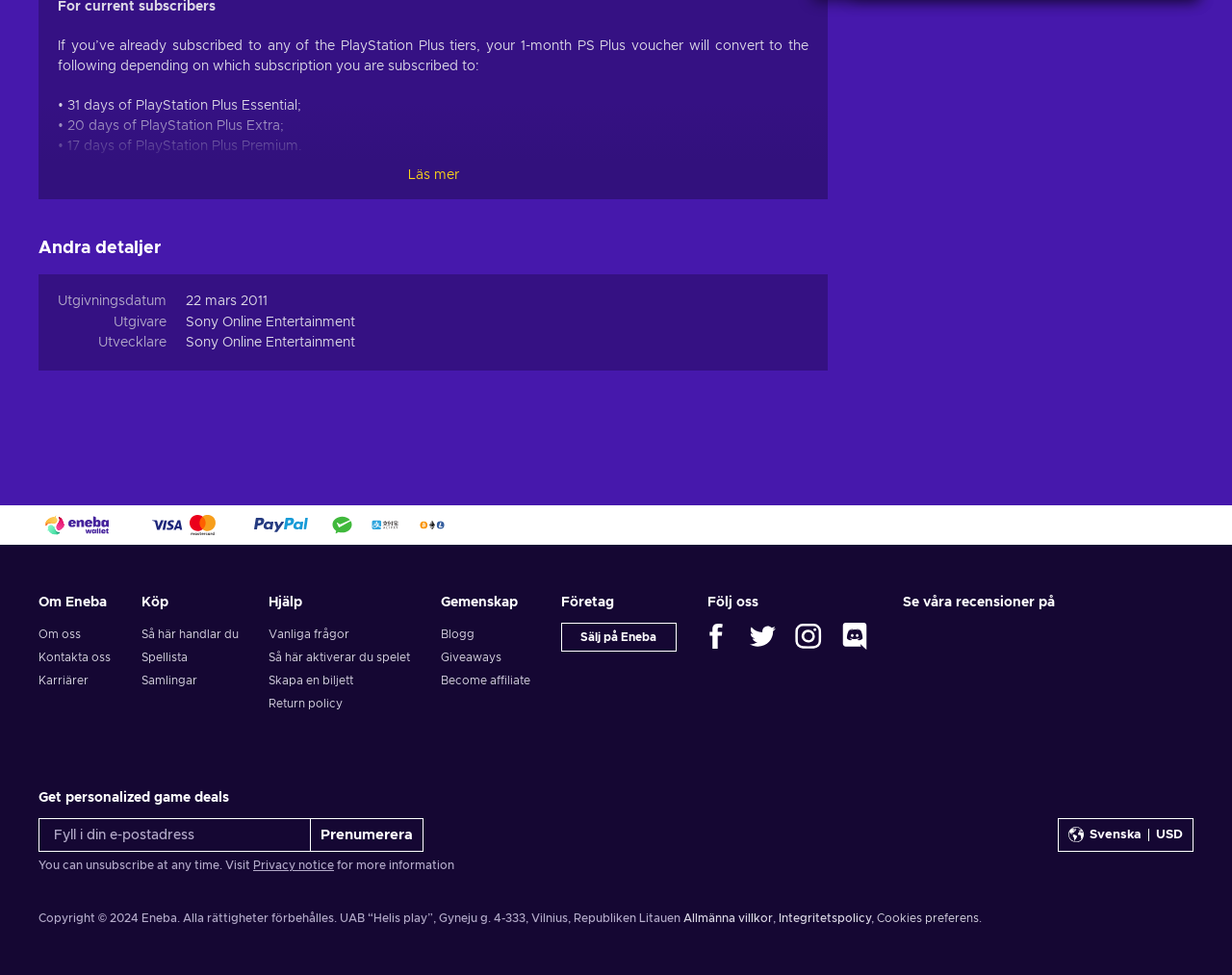Locate the bounding box coordinates of the element that should be clicked to execute the following instruction: "Click on the 'Post Comment' button".

None